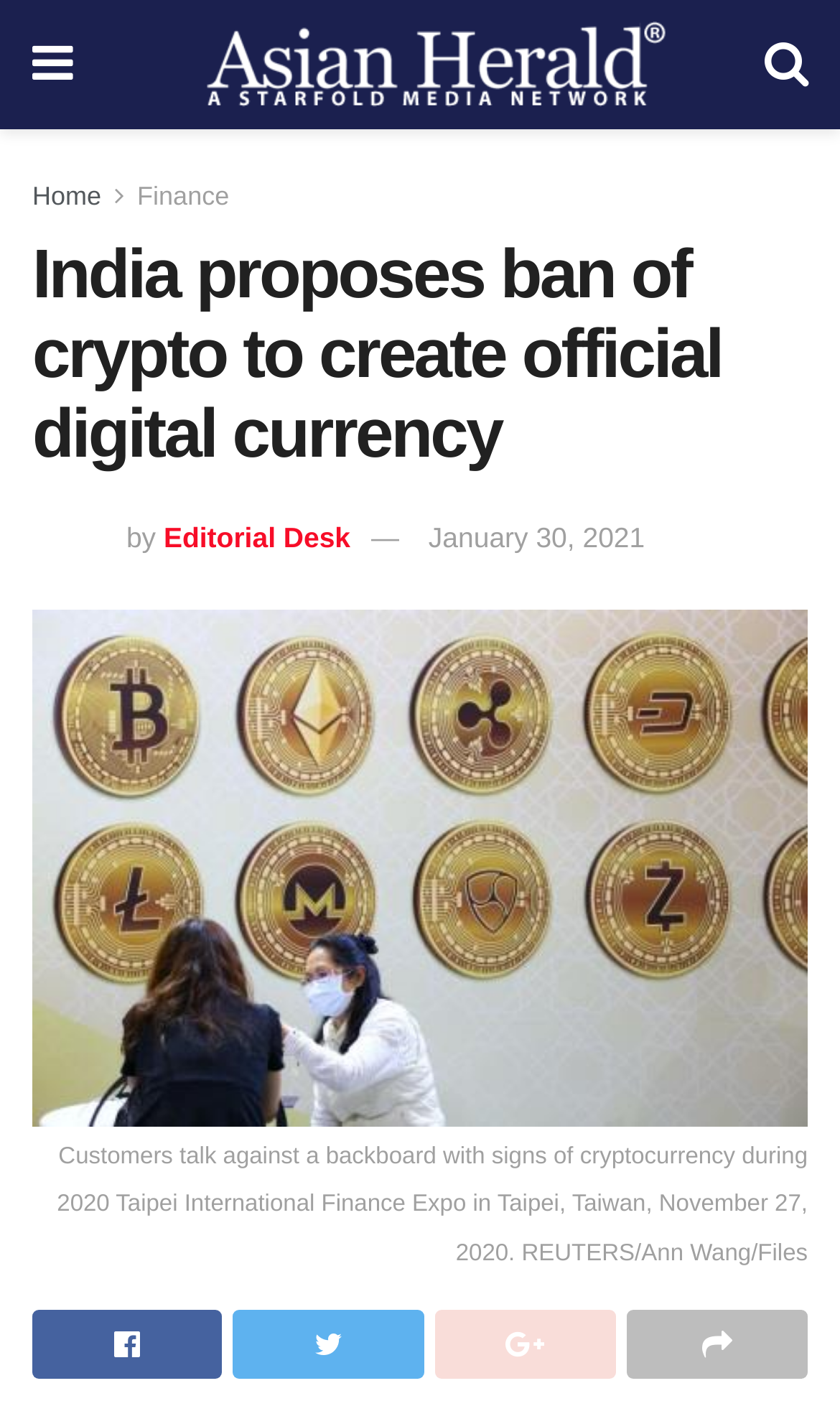Please provide a detailed answer to the question below by examining the image:
What is the name of the news website?

I determined the answer by looking at the link element with the text 'Asian Herald' and an image with the same name, which suggests that it is the name of the news website.